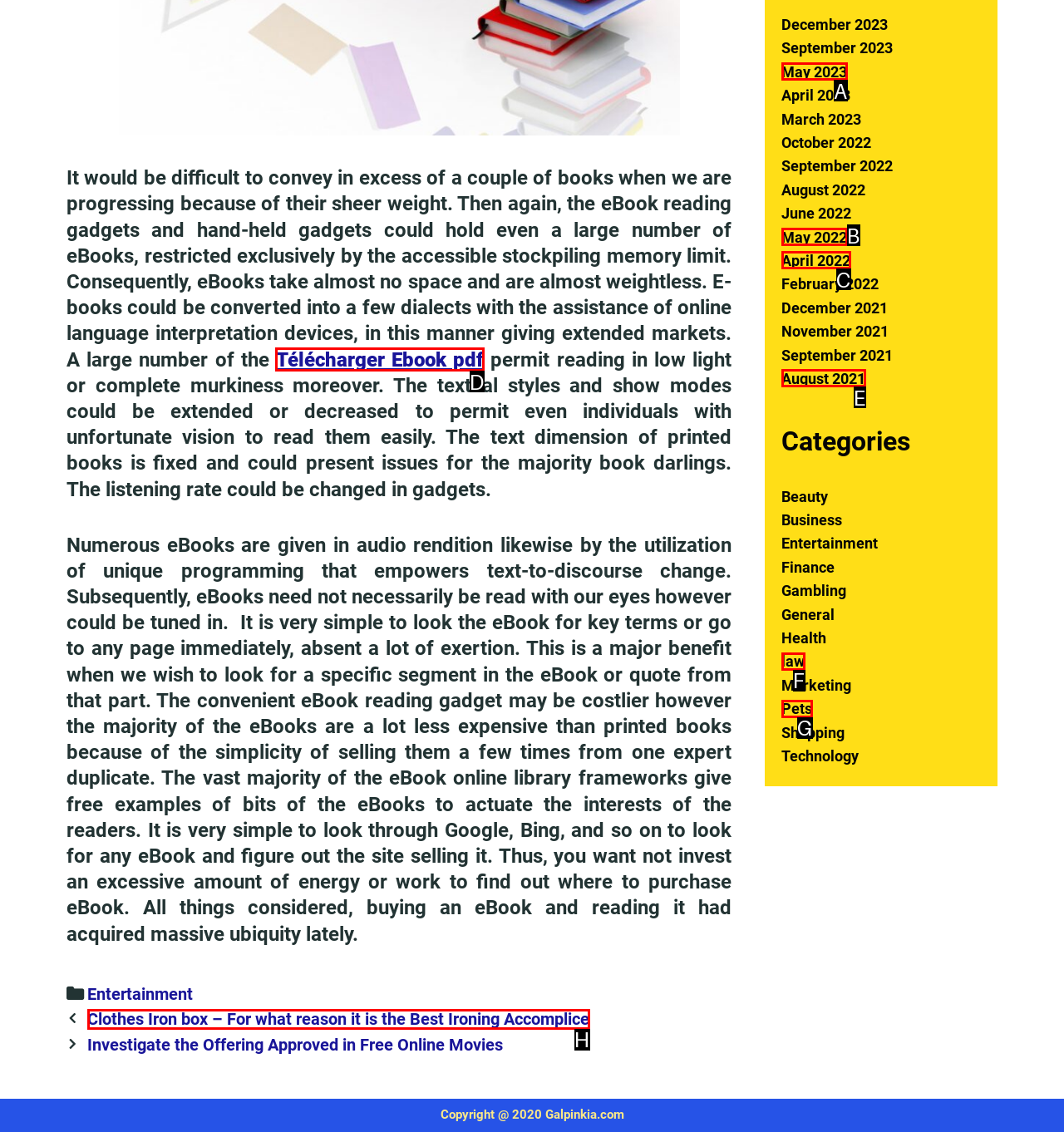Which option should you click on to fulfill this task: Click on PRIVACY POLICY? Answer with the letter of the correct choice.

None